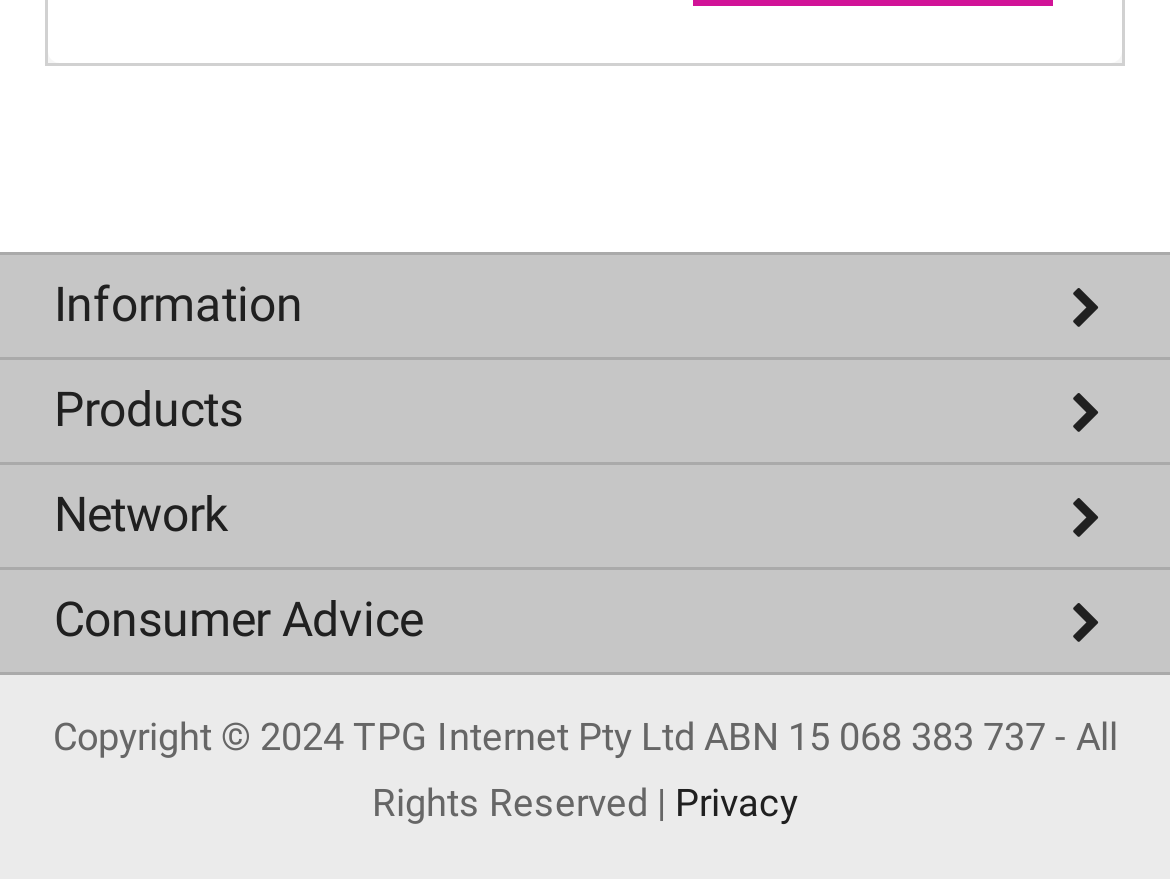Look at the image and answer the question in detail:
What is the company name?

The company name can be found in the copyright information at the bottom of the webpage, which states 'Copyright © 2024 TPG Internet Pty Ltd ABN 15 068 383 737 - All Rights Reserved |'.